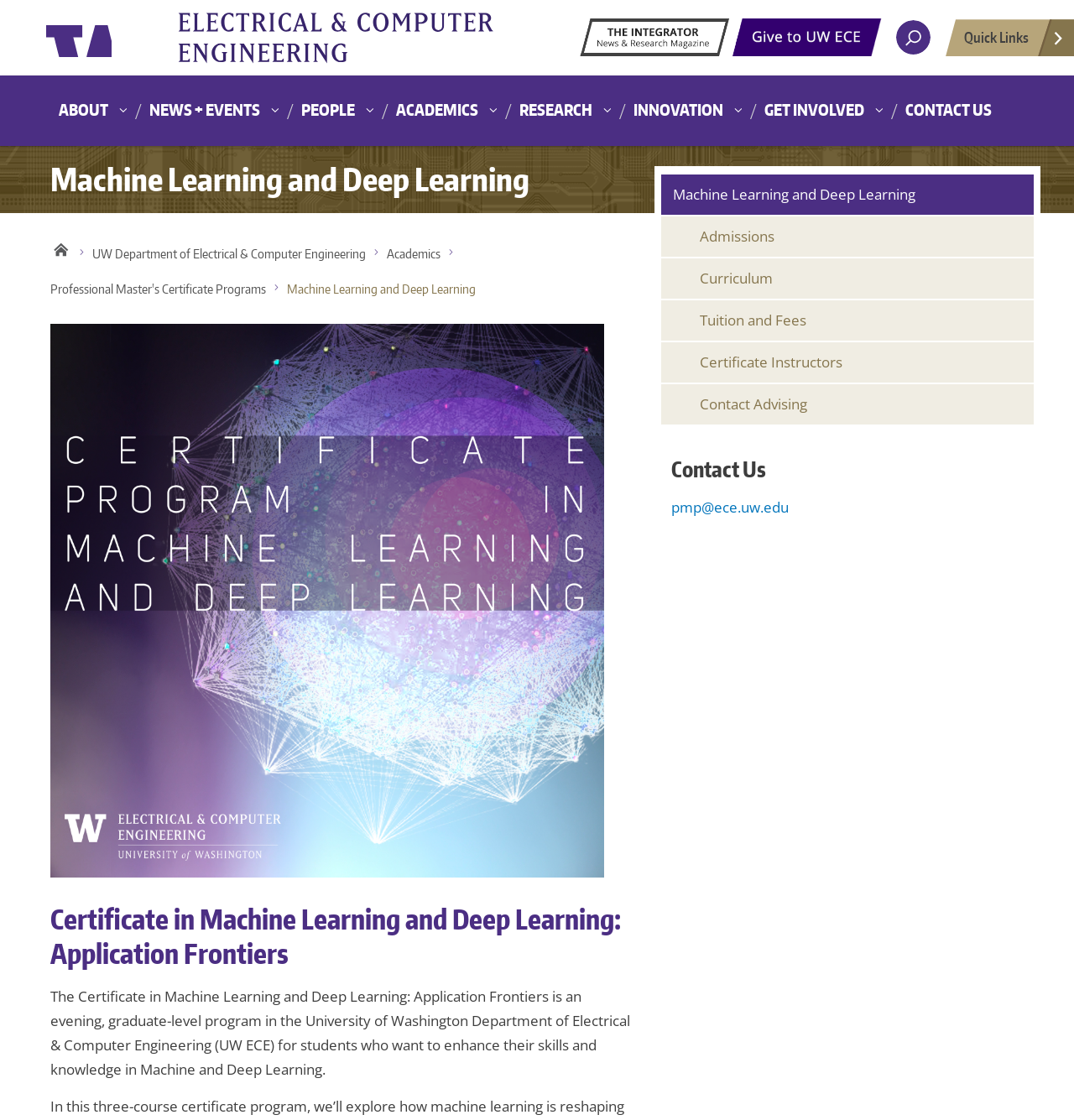Find the bounding box coordinates of the clickable region needed to perform the following instruction: "Open search area". The coordinates should be provided as four float numbers between 0 and 1, i.e., [left, top, right, bottom].

[0.833, 0.016, 0.868, 0.05]